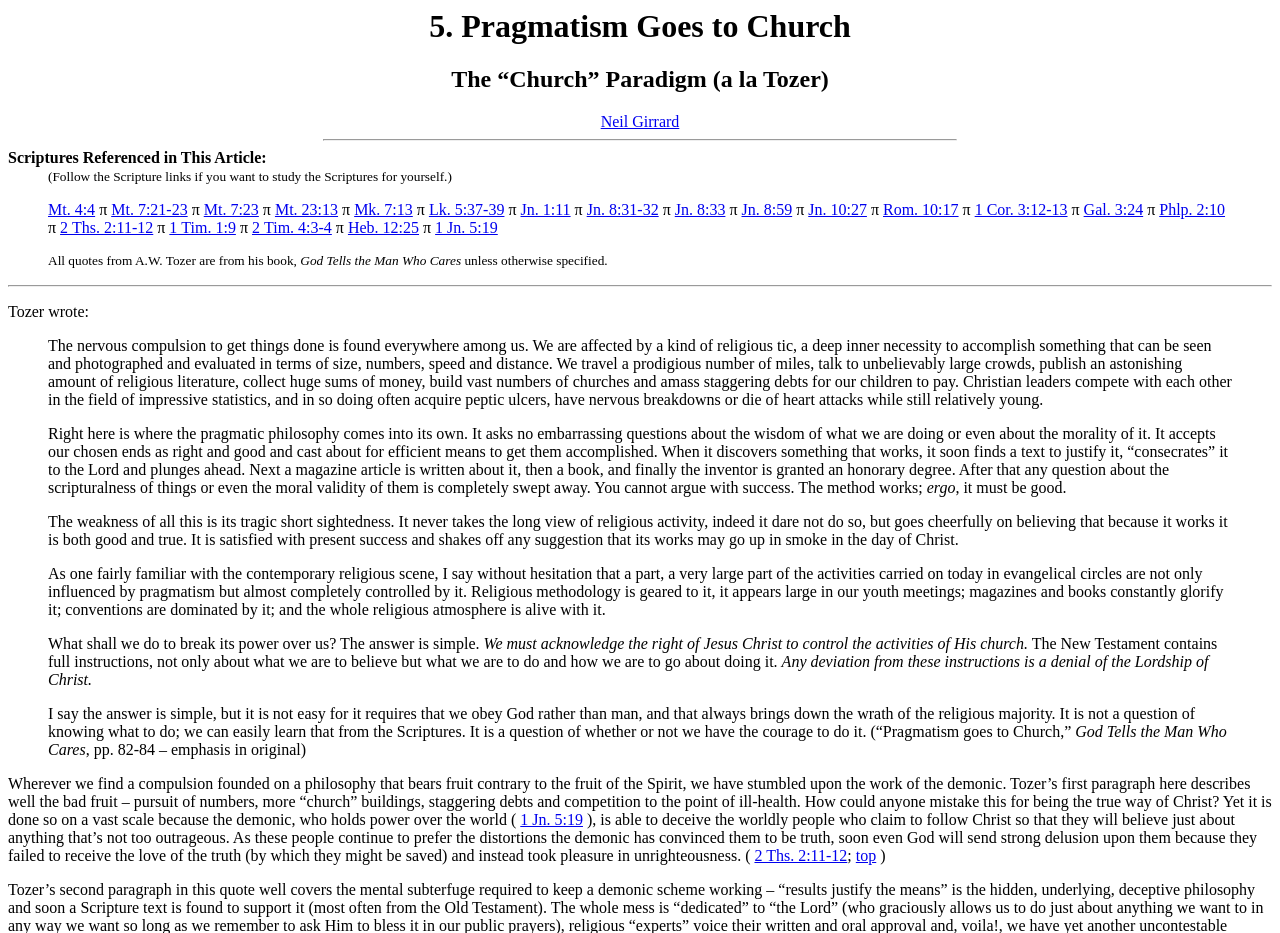Please specify the bounding box coordinates of the clickable region to carry out the following instruction: "Follow the Scripture link 'Mt. 4:4'". The coordinates should be four float numbers between 0 and 1, in the format [left, top, right, bottom].

[0.038, 0.216, 0.074, 0.234]